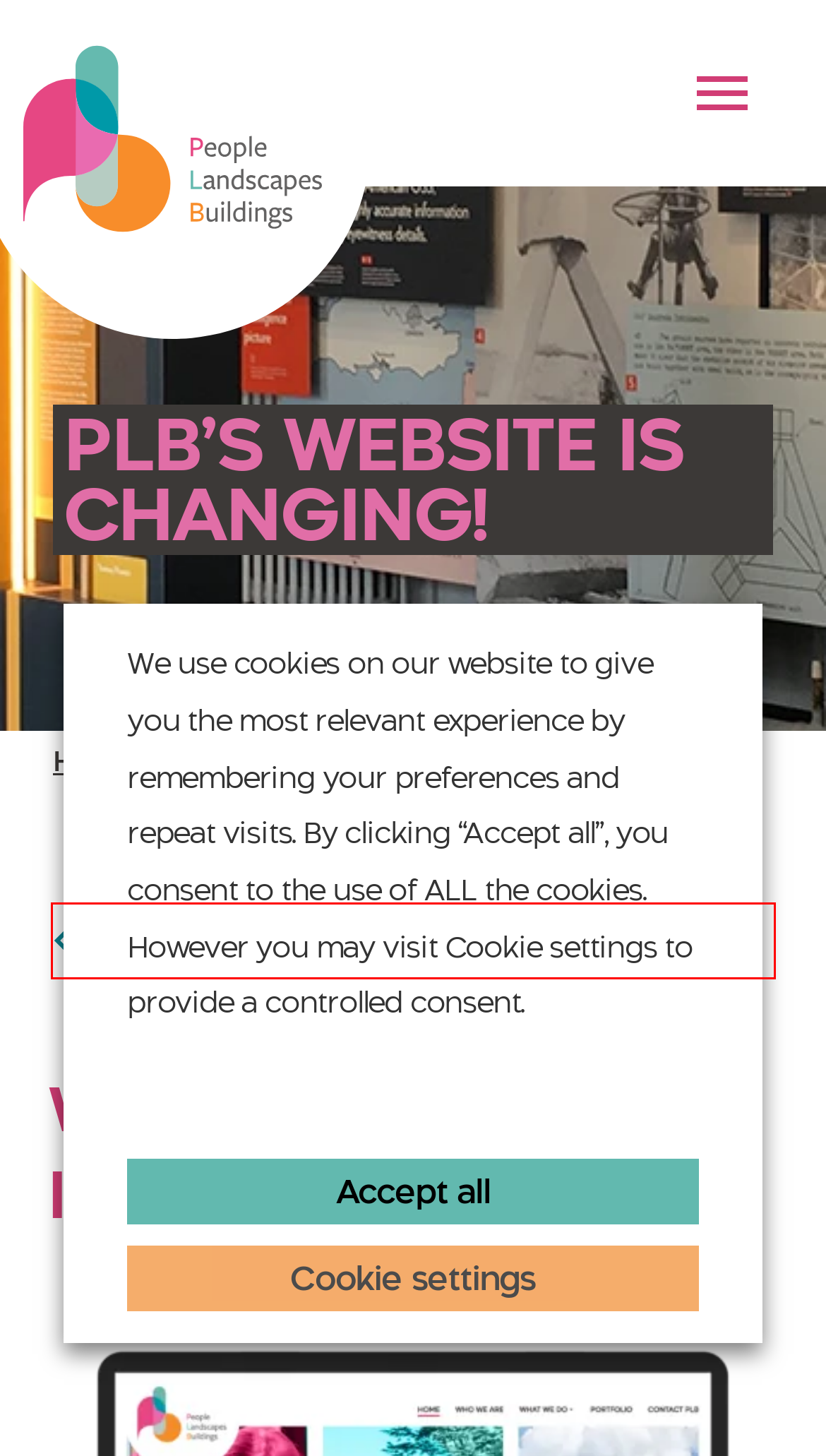After examining the screenshot of a webpage with a red bounding box, choose the most accurate webpage description that corresponds to the new page after clicking the element inside the red box. Here are the candidates:
A. Web Development York | York Web Design | Castlegate IT
B. Insights - PLB Limited
C. Children's Hospices Across Scotland | CHAS
D. Disclaimer - PLB Limited
E. Home - Museums Association
F. Cookie declaration - PLB Limited
G. AHI - Association for Heritage Interpretation - a diverse network
H. PLB Sponsor of Museums Change Lives Awards 2023 - PLB Limited

B